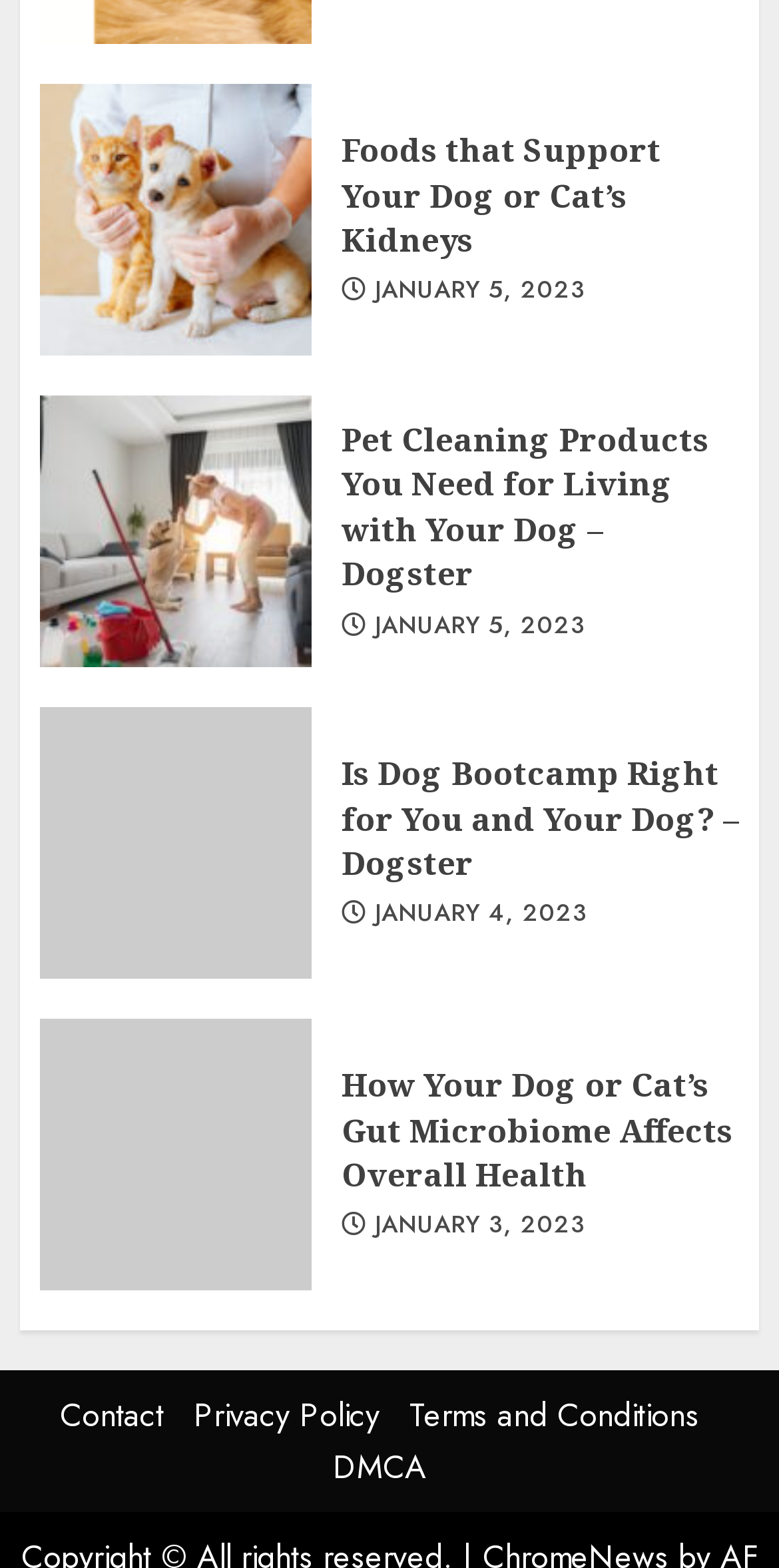Show the bounding box coordinates for the HTML element as described: "DMCA".

[0.427, 0.92, 0.547, 0.95]